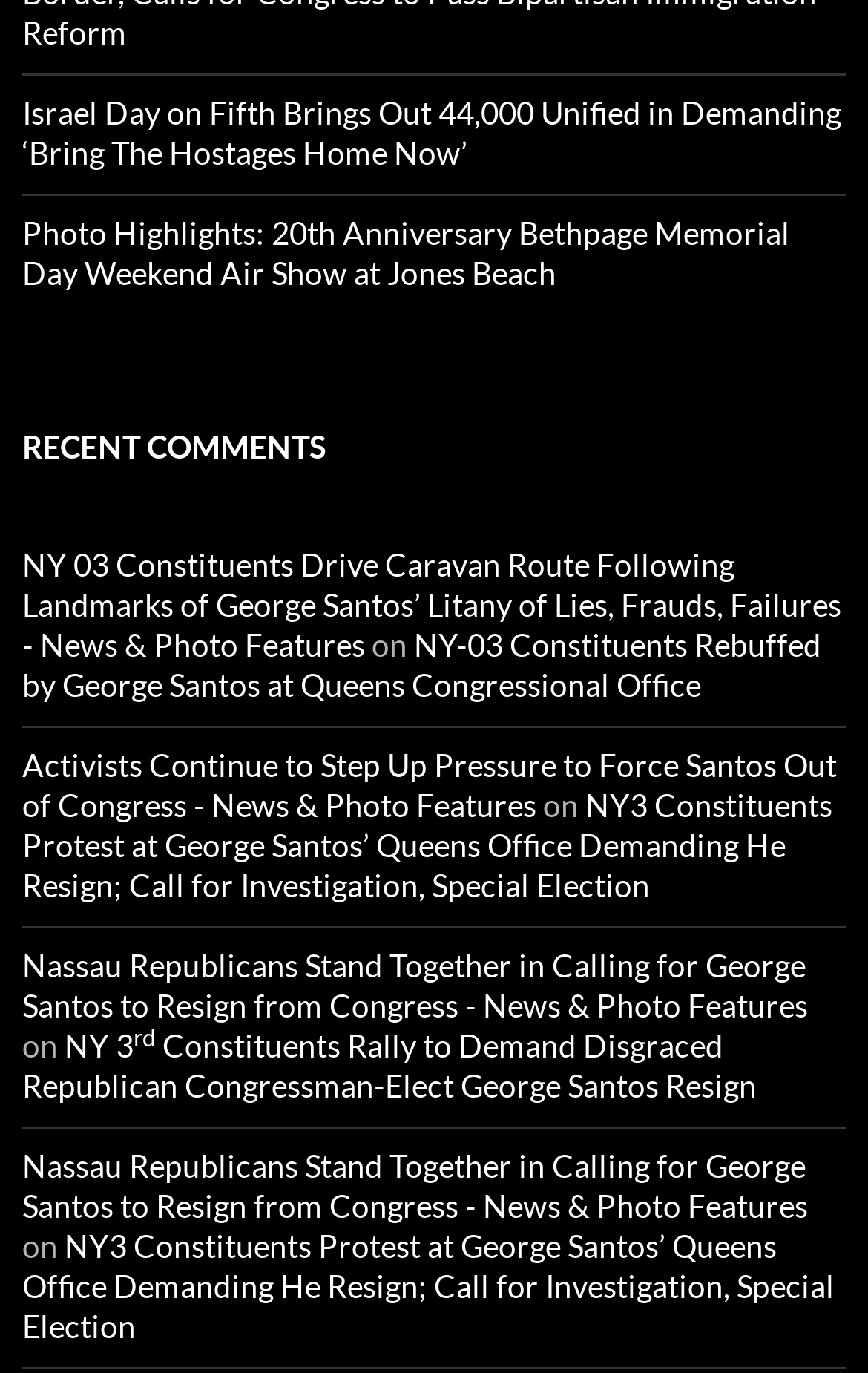How many links are under 'RECENT COMMENTS'?
Look at the image and respond to the question as thoroughly as possible.

I counted the number of links under the 'RECENT COMMENTS' heading, which are 9 in total.